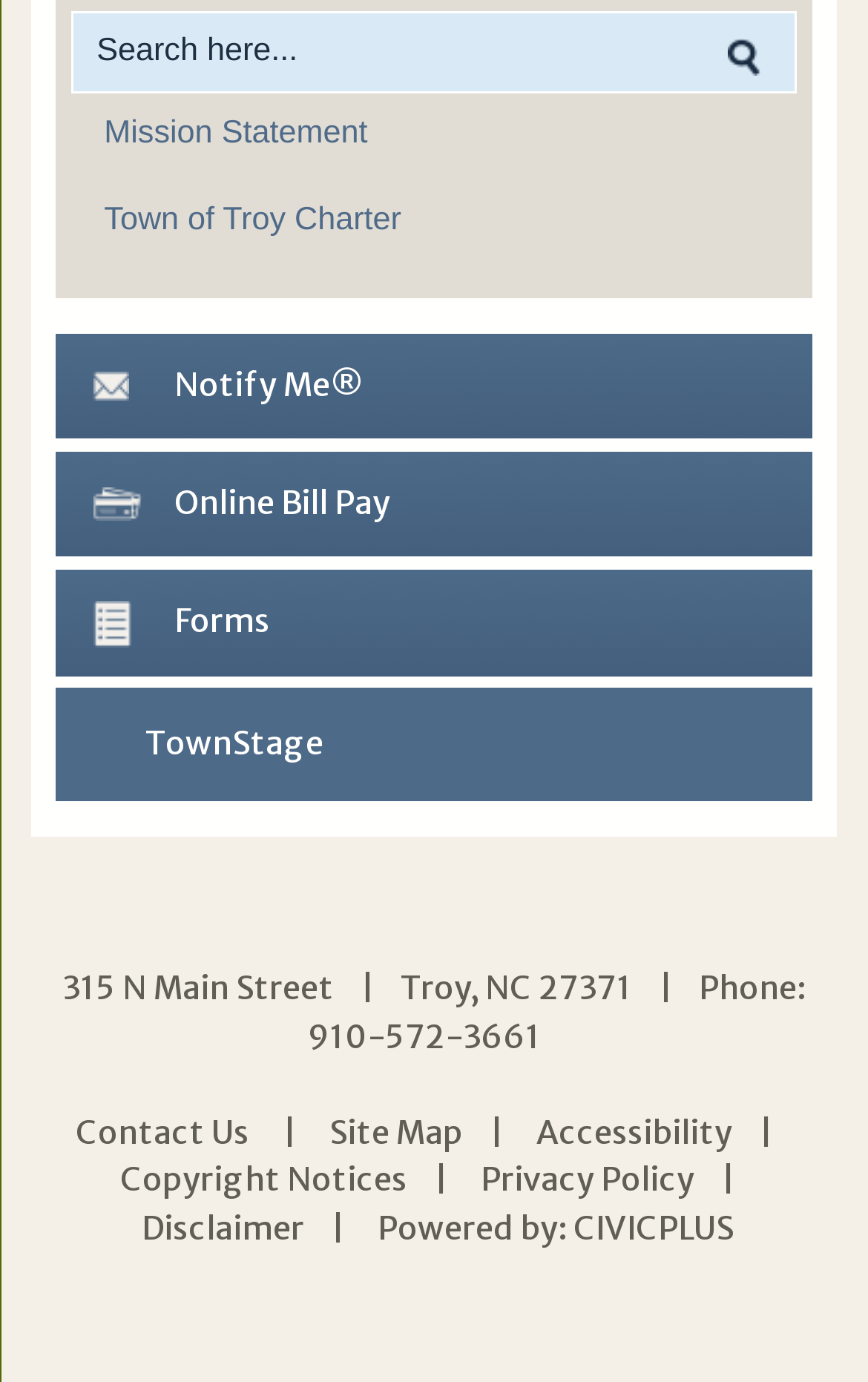What is the phone number listed?
Look at the screenshot and respond with a single word or phrase.

910-572-3661